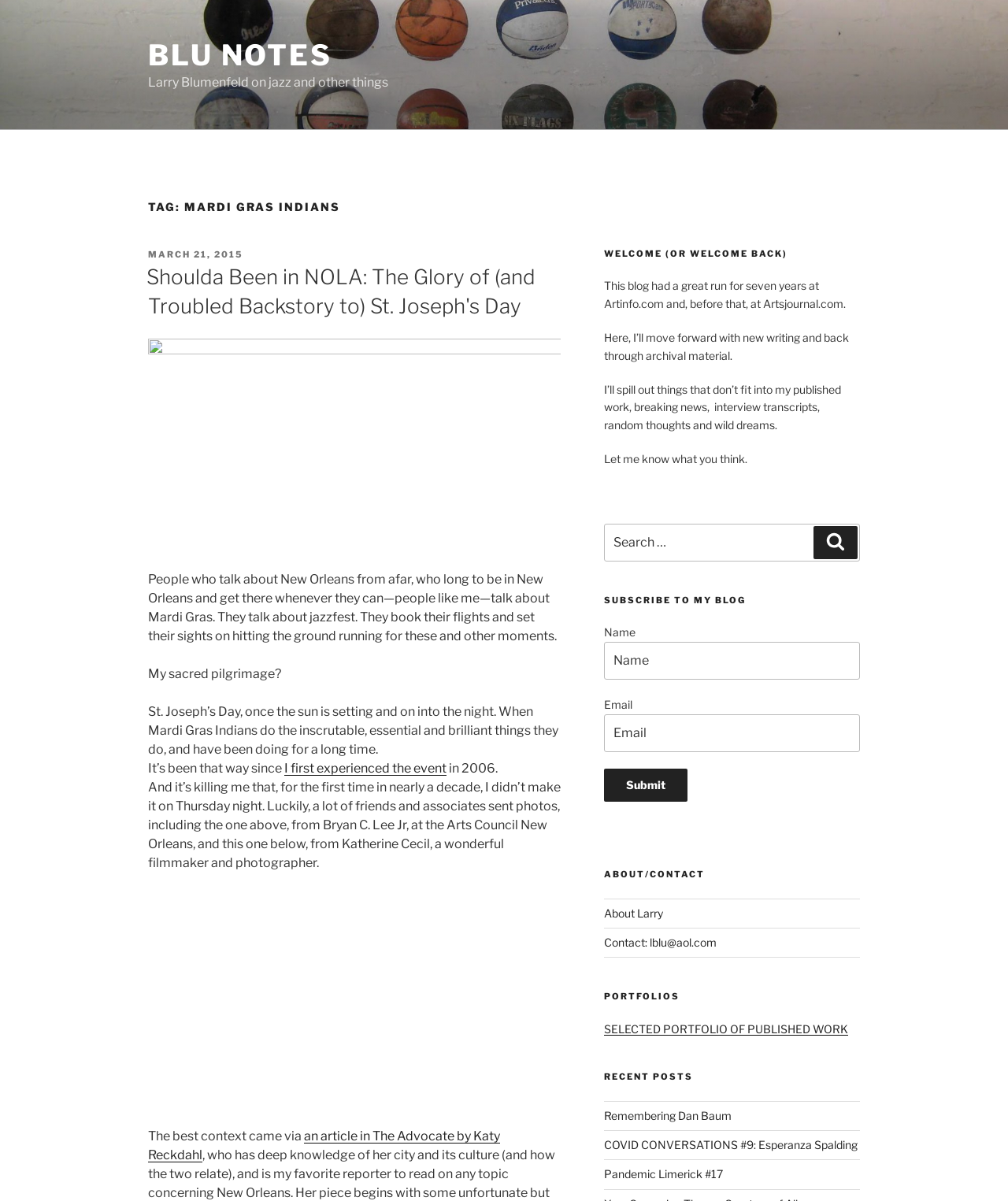From the element description: "Bangalore", extract the bounding box coordinates of the UI element. The coordinates should be expressed as four float numbers between 0 and 1, in the order [left, top, right, bottom].

None